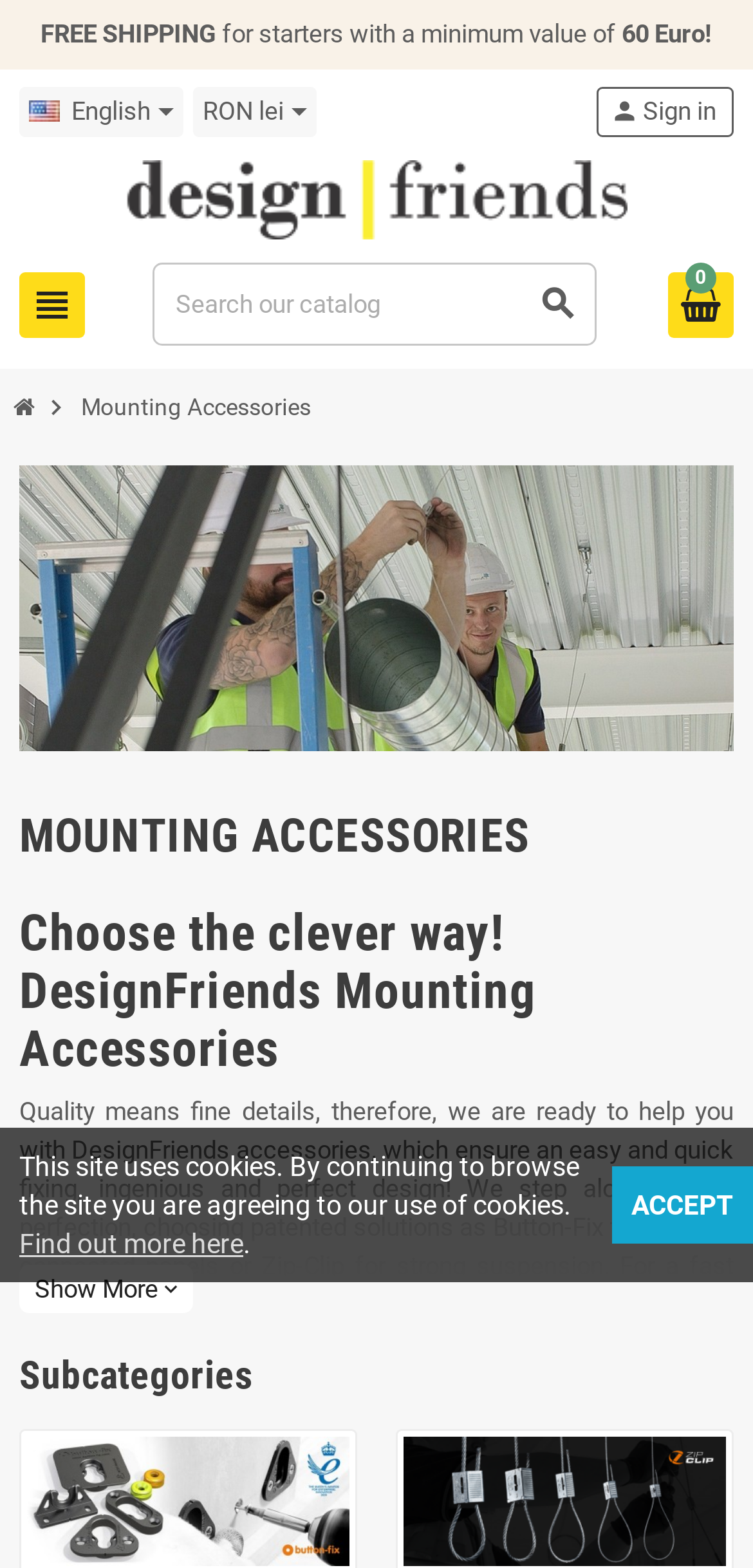What is the purpose of DesignFriends accessories?
Based on the image, respond with a single word or phrase.

Easy and quick fixing